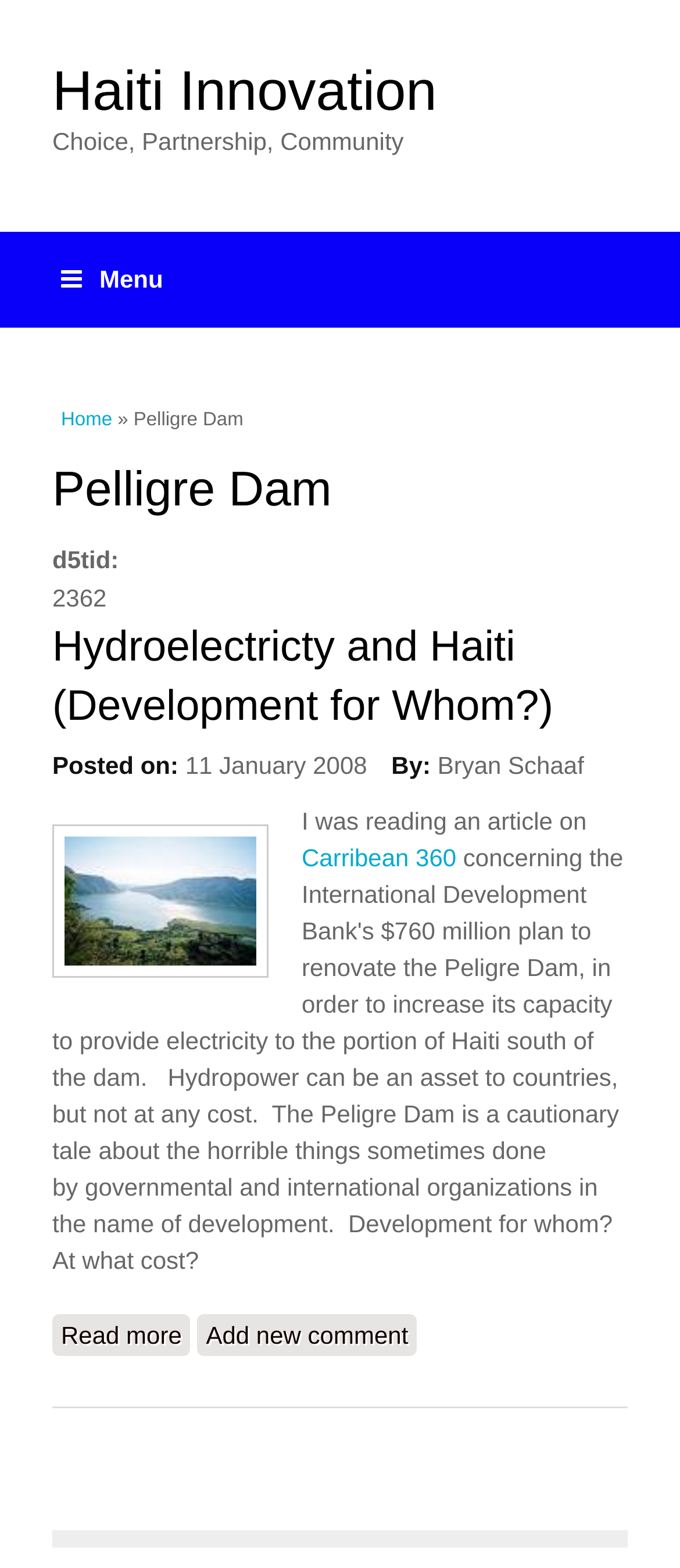Find the bounding box coordinates for the HTML element described in this sentence: "Menu". Provide the coordinates as four float numbers between 0 and 1, in the format [left, top, right, bottom].

[0.0, 0.147, 1.0, 0.209]